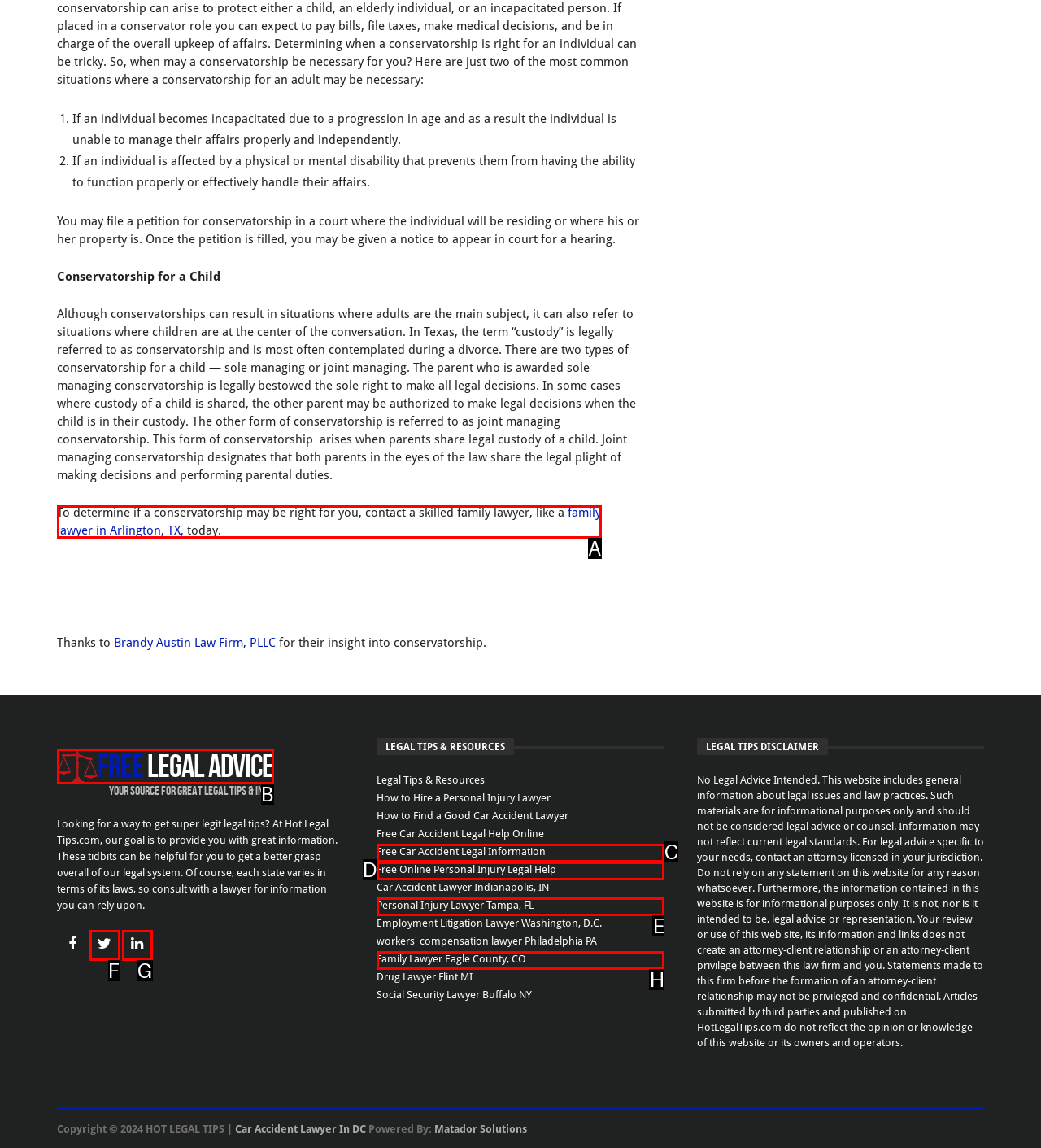Which UI element corresponds to this description: title="LinkedIn"
Reply with the letter of the correct option.

G